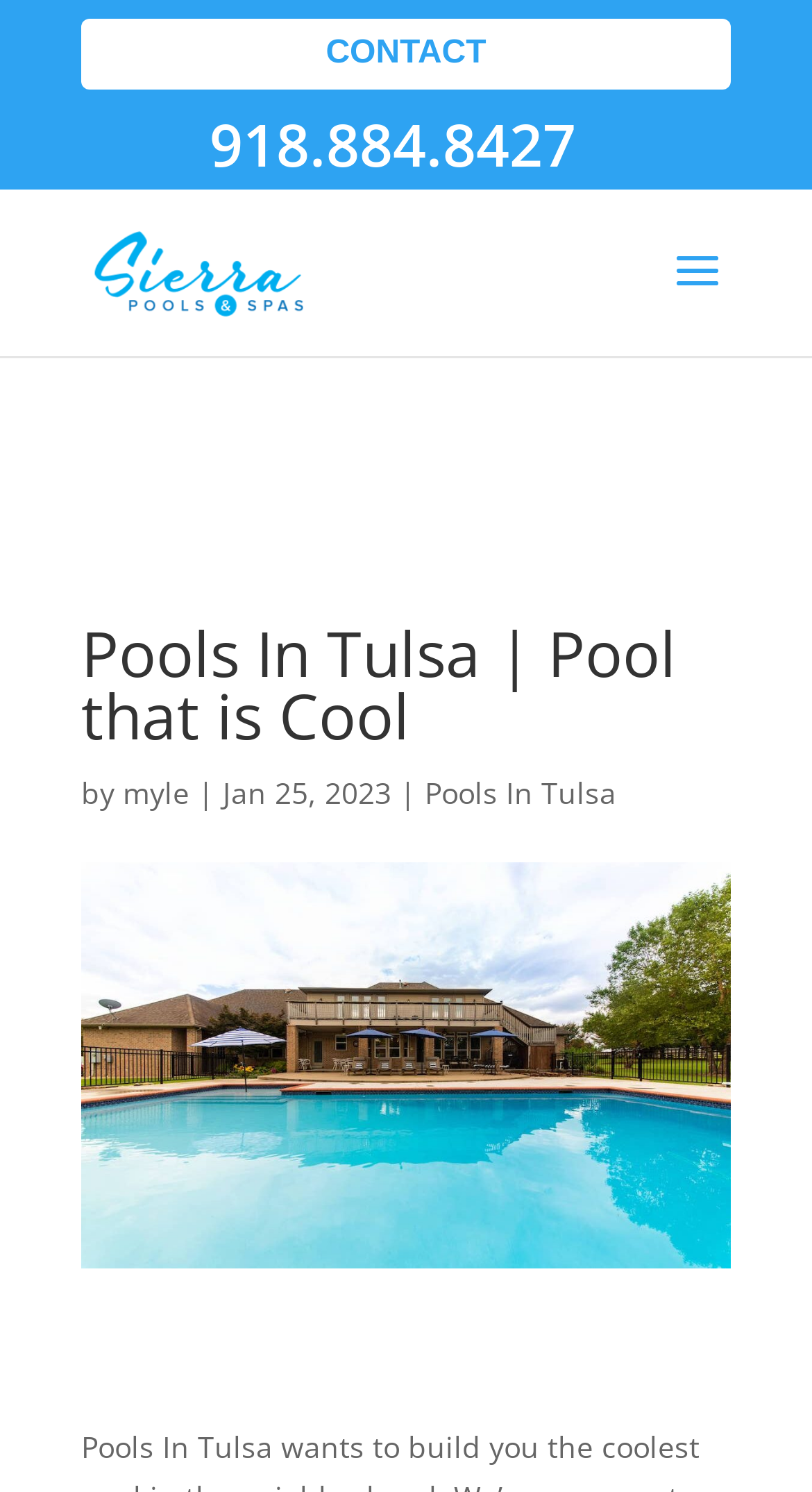What is the name of the pool company?
Use the information from the image to give a detailed answer to the question.

I found the name of the pool company by looking at the link element with the text 'Sierra Pools' which is accompanied by an image with the same name.